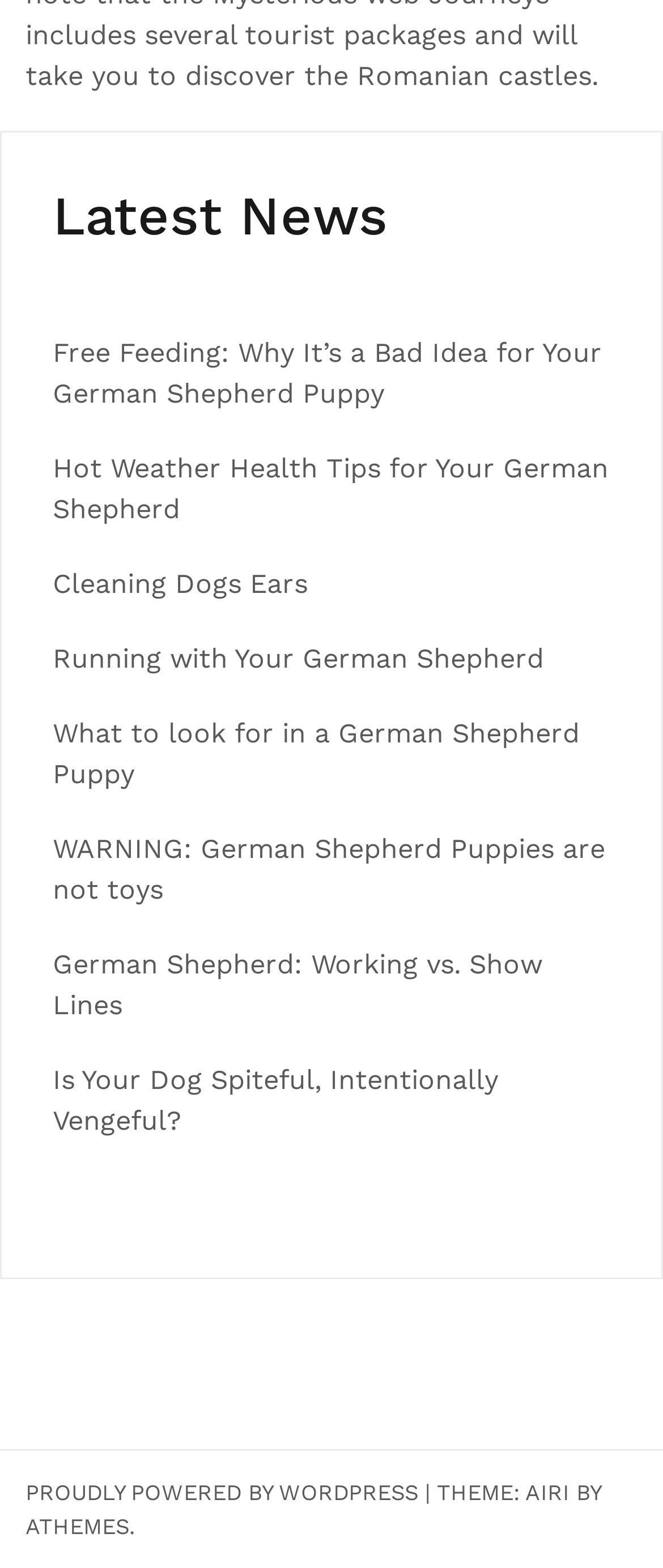Based on the image, please elaborate on the answer to the following question:
How many news articles are listed?

There are 8 news article links listed under the 'Latest News' heading, including 'Free Feeding: Why It’s a Bad Idea for Your German Shepherd Puppy', 'Hot Weather Health Tips for Your German Shepherd', and so on.